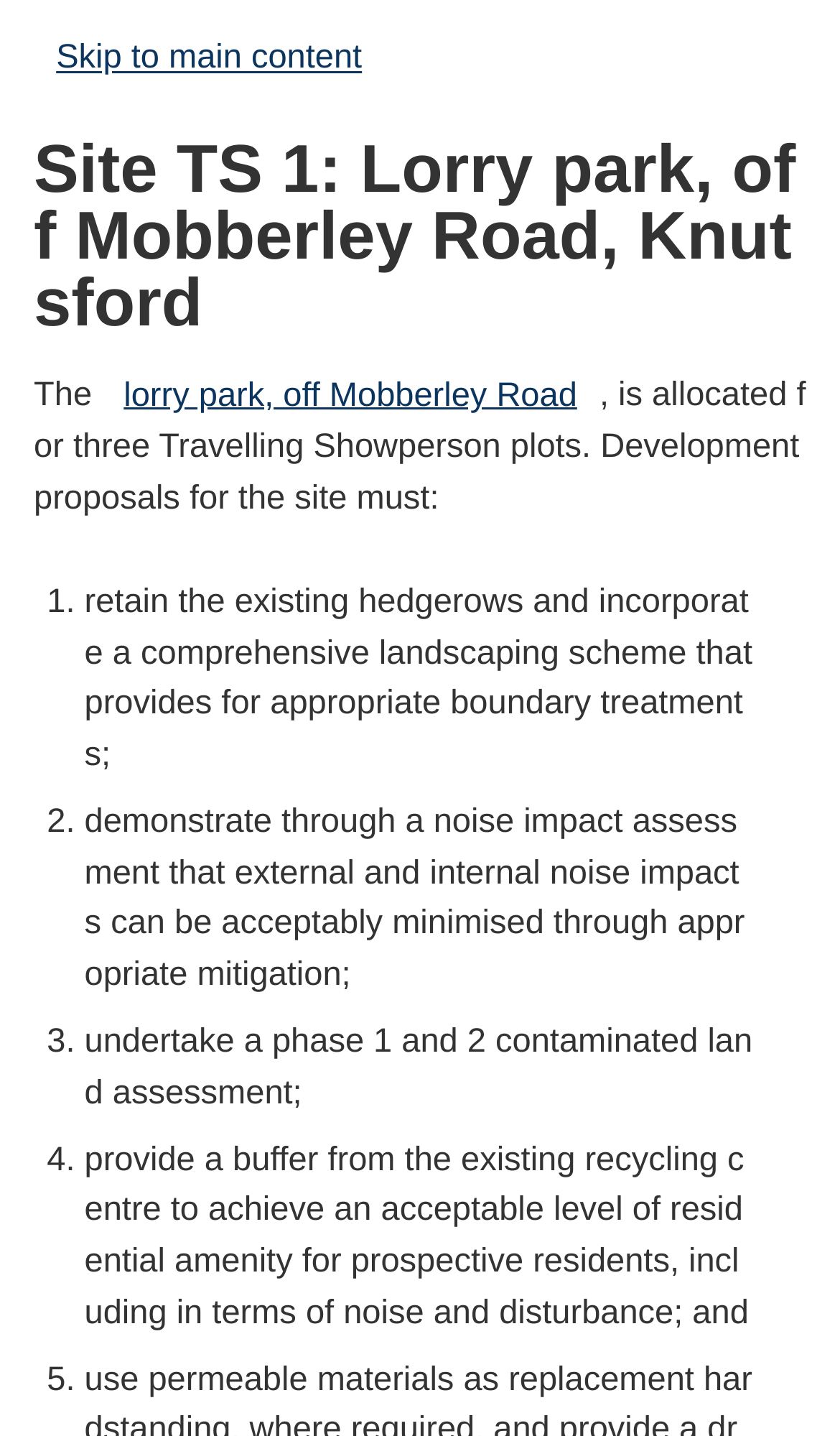Carefully examine the image and provide an in-depth answer to the question: How many development proposals are listed?

The webpage lists five development proposals for the site, which are numbered from 1 to 5 and include requirements such as retaining existing hedgerows, demonstrating minimised noise impacts, and undertaking contaminated land assessments.